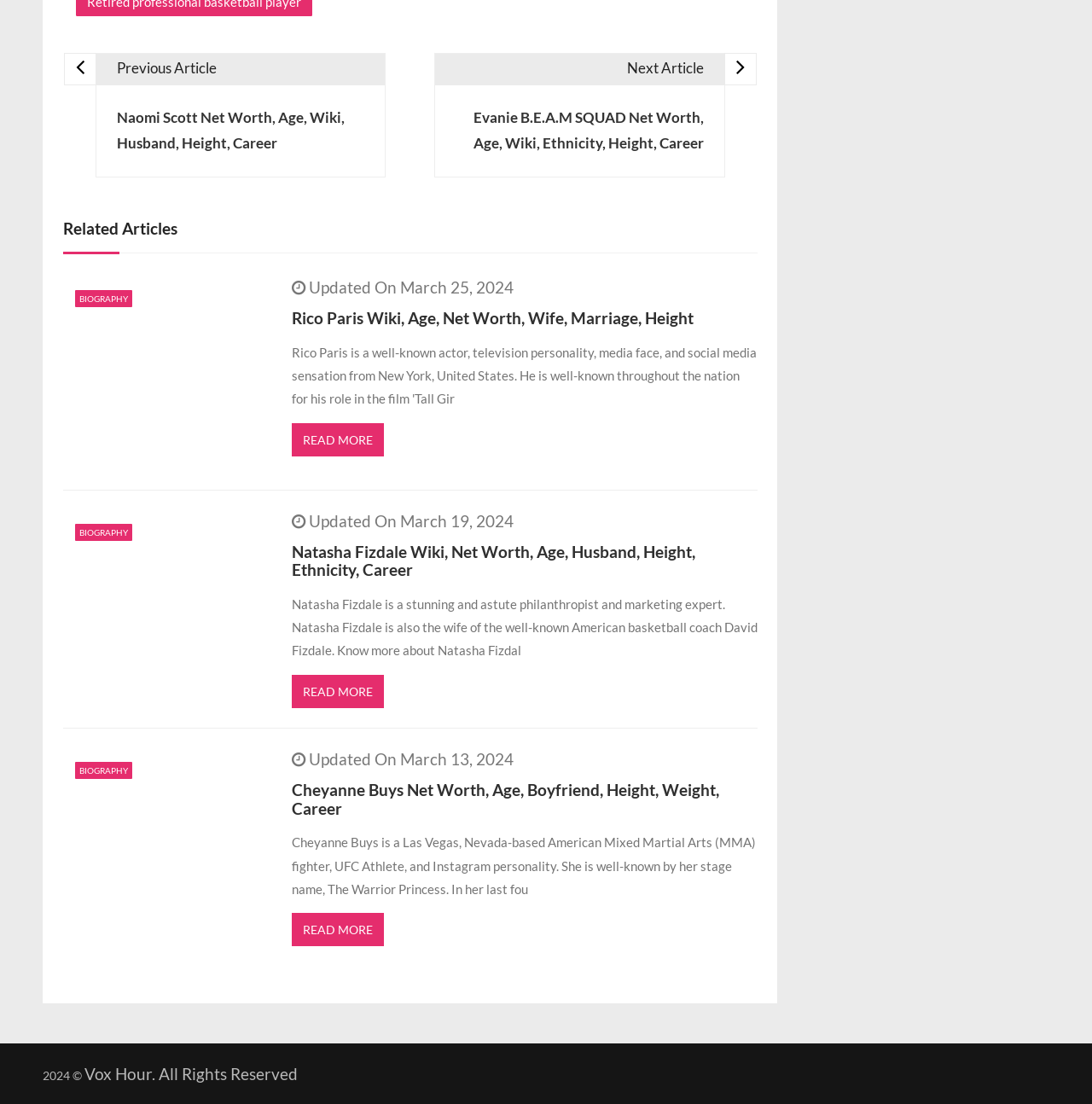What is the navigation section for?
Provide a comprehensive and detailed answer to the question.

The navigation section at the top of the webpage contains links to previous and next articles, allowing users to navigate through the collection of biographies.